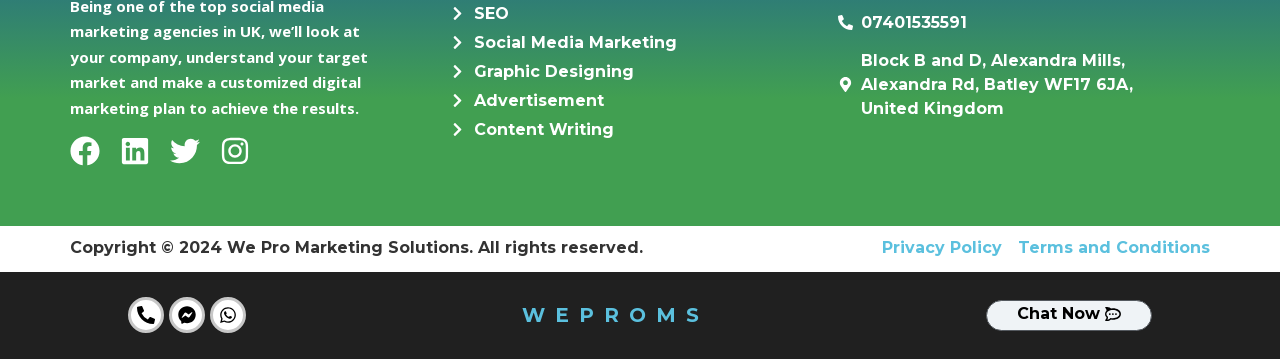Find and provide the bounding box coordinates for the UI element described with: "Chat Now".

[0.77, 0.835, 0.9, 0.921]